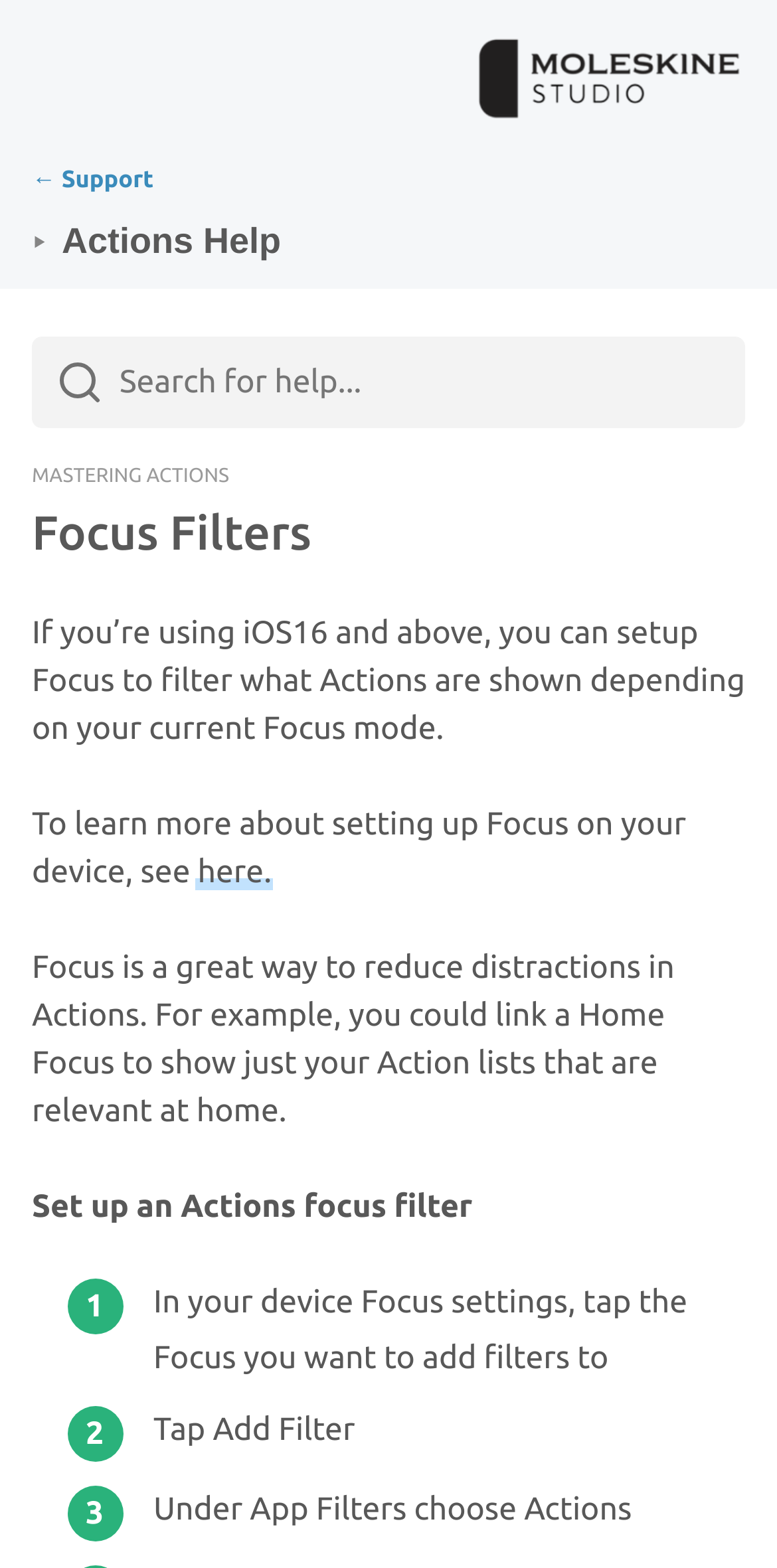What should I tap to add filters to my Focus?
Can you give a detailed and elaborate answer to the question?

To add filters to my Focus, I should tap 'Add Filter' in my device Focus settings, as instructed in the step-by-step guide on the webpage.